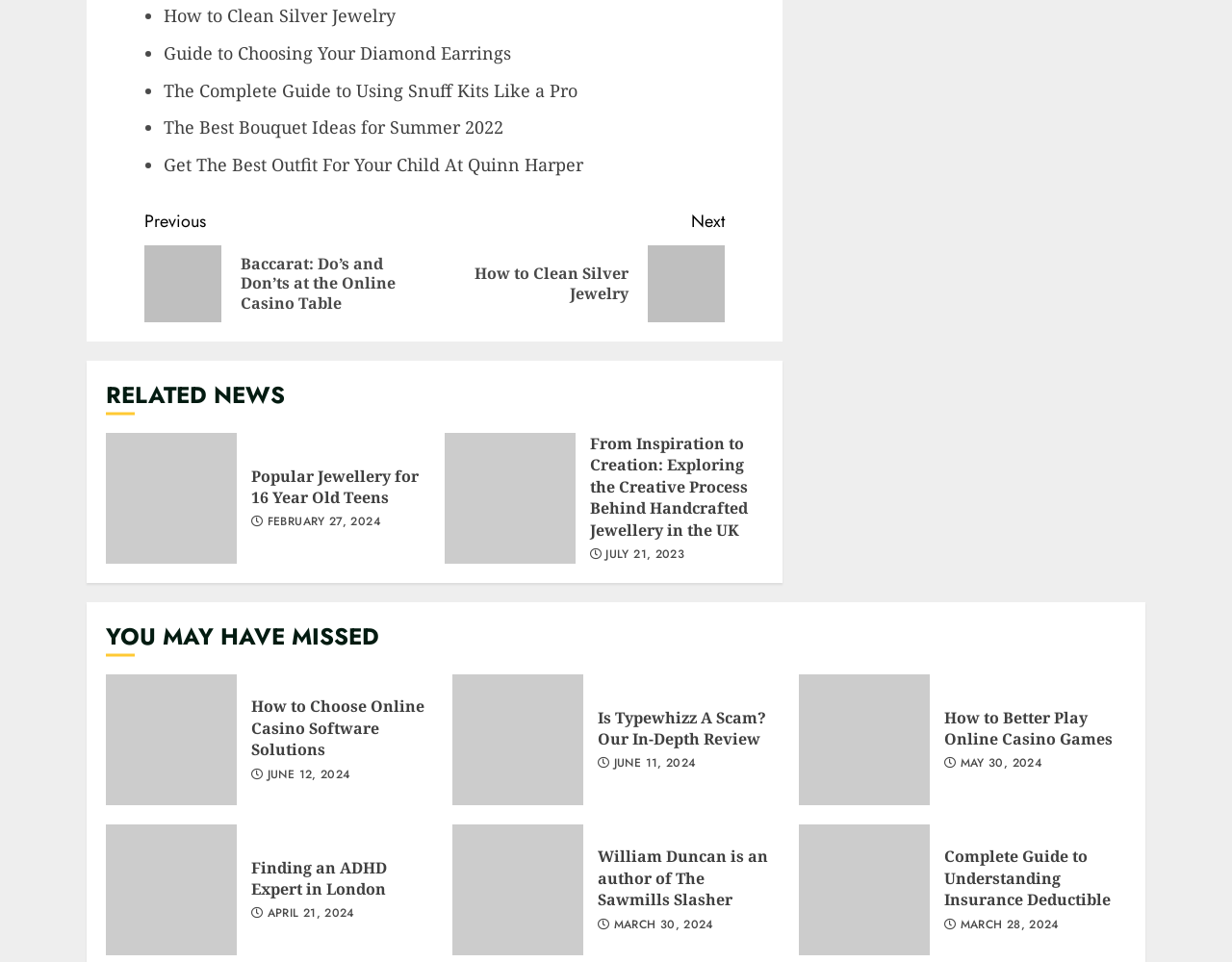Please specify the bounding box coordinates of the clickable section necessary to execute the following command: "Read 'The Complete Guide to Using Snuff Kits Like a Pro'".

[0.133, 0.082, 0.469, 0.106]